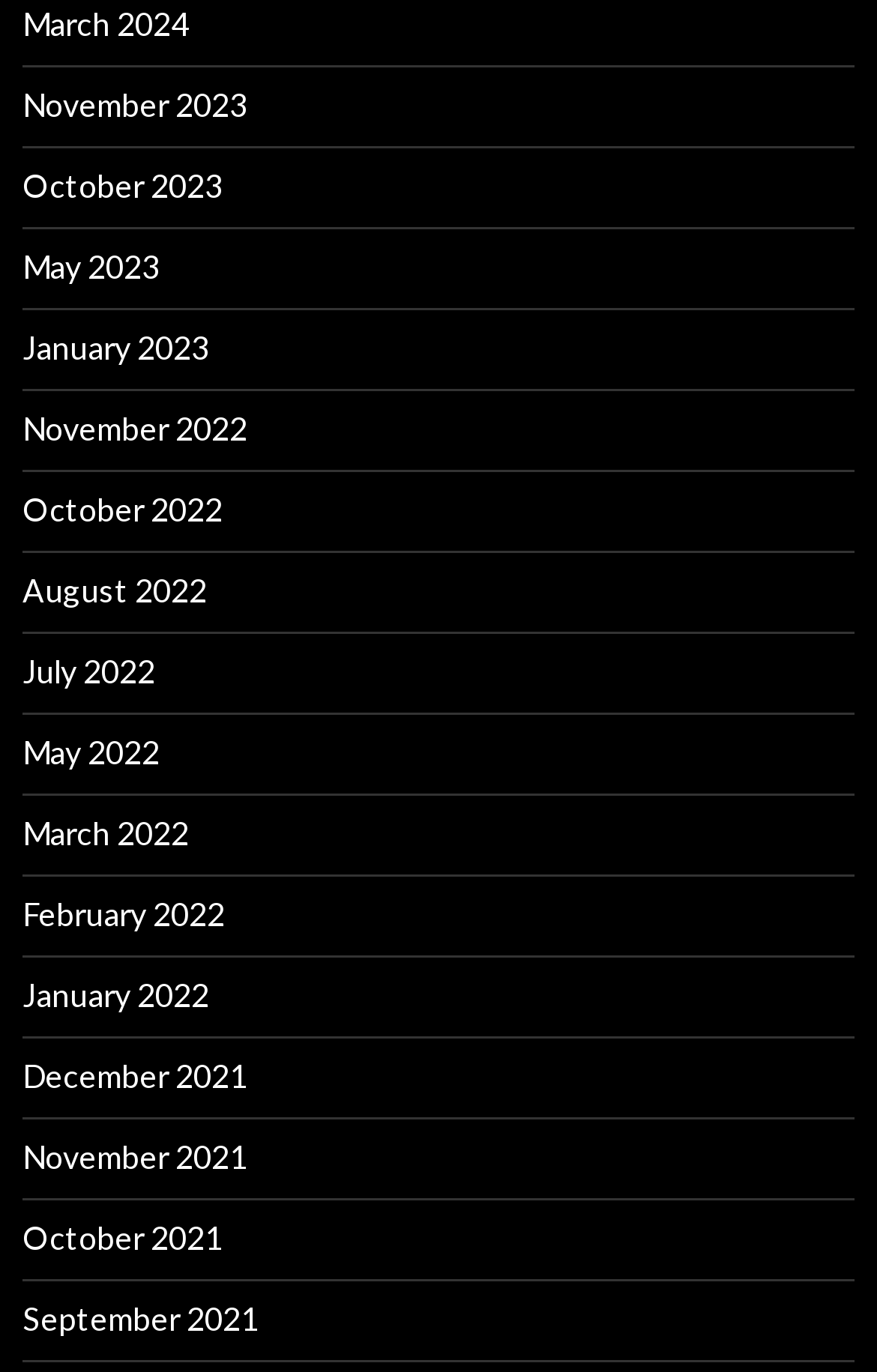Identify the bounding box coordinates of the region that needs to be clicked to carry out this instruction: "view March 2024". Provide these coordinates as four float numbers ranging from 0 to 1, i.e., [left, top, right, bottom].

[0.026, 0.003, 0.215, 0.031]